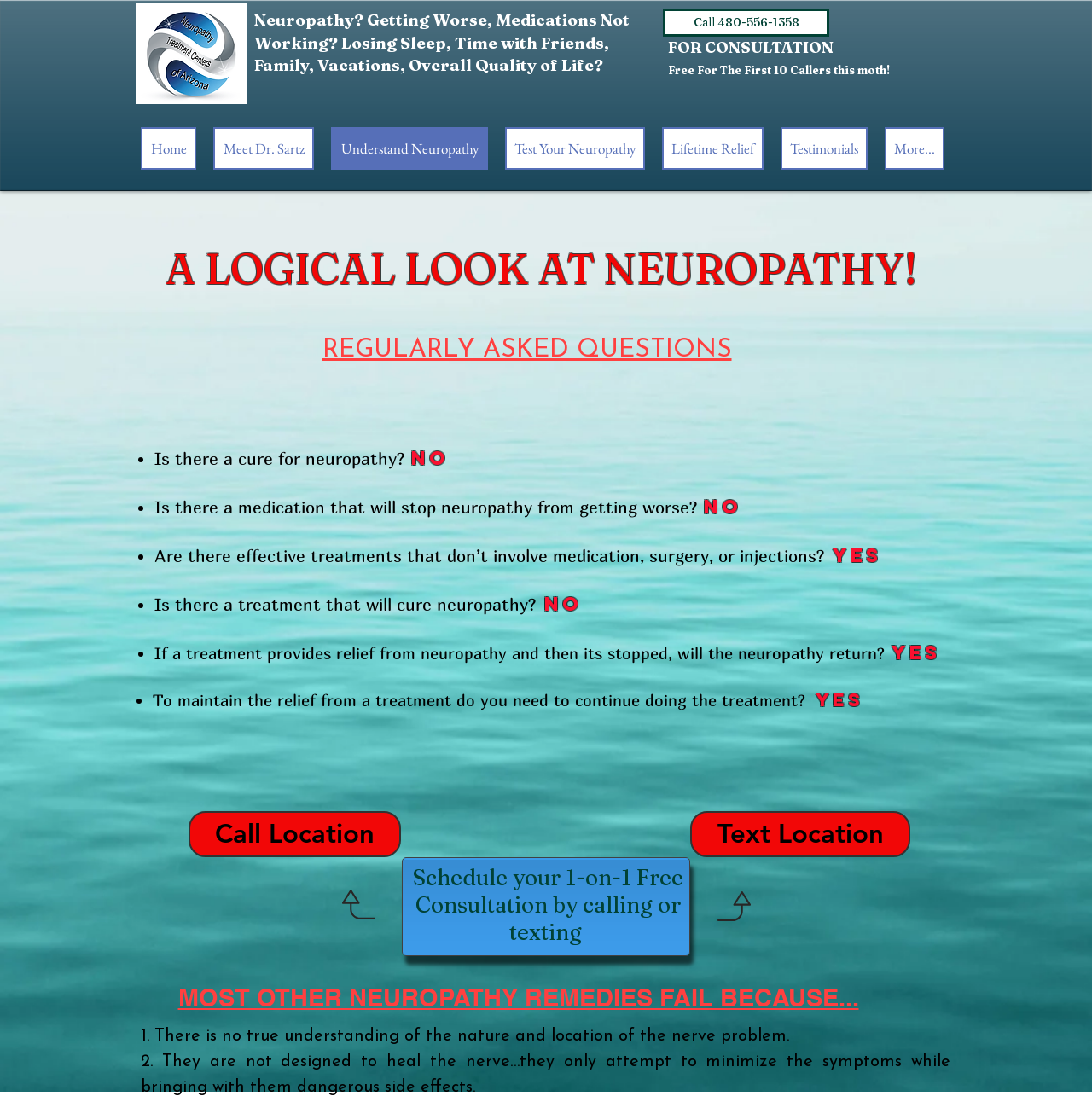Identify the bounding box coordinates of the specific part of the webpage to click to complete this instruction: "Text for consultation".

[0.632, 0.736, 0.834, 0.778]